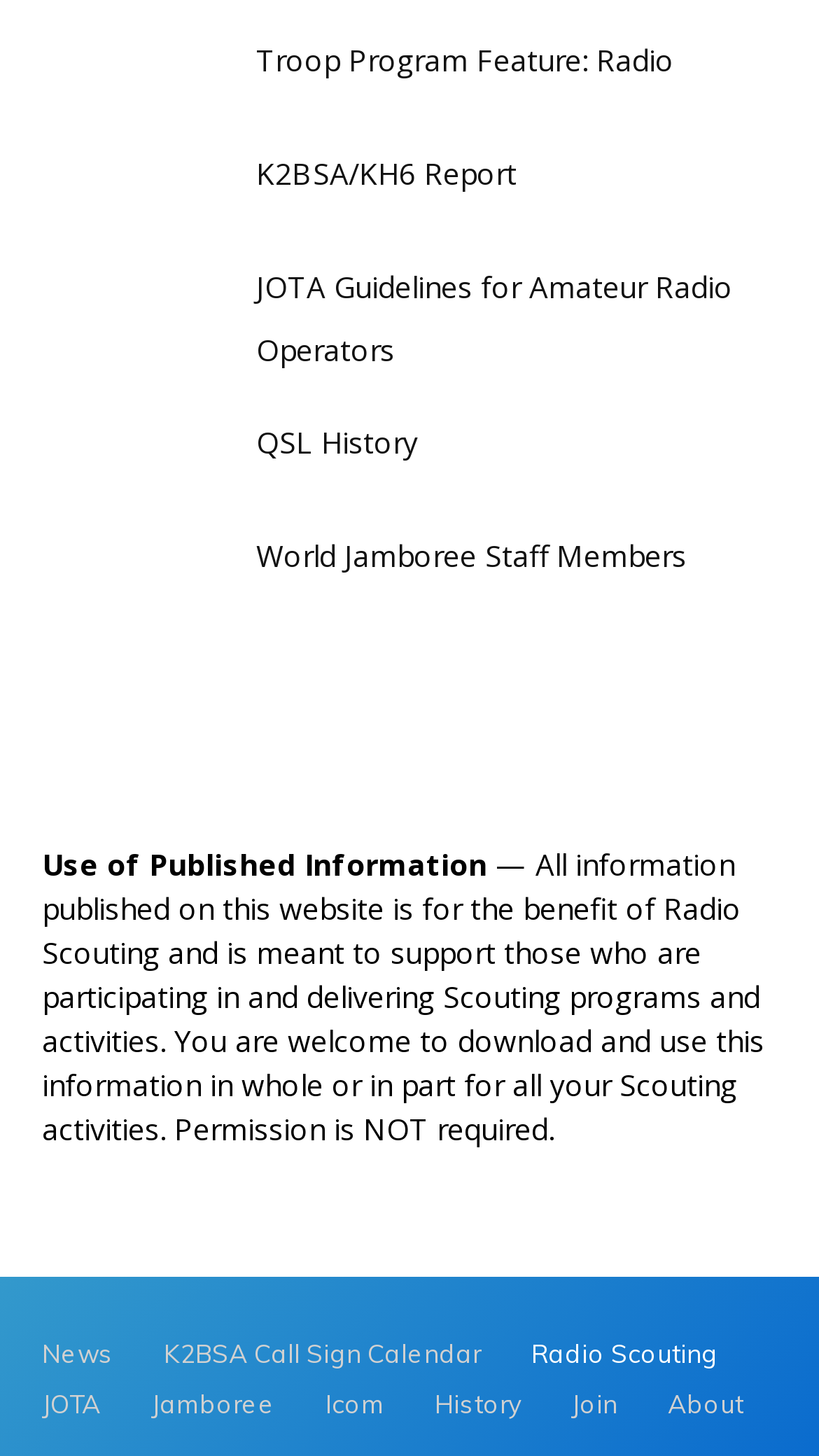Find the bounding box coordinates corresponding to the UI element with the description: "Radio Scouting". The coordinates should be formatted as [left, top, right, bottom], with values as floats between 0 and 1.

[0.649, 0.912, 0.877, 0.947]